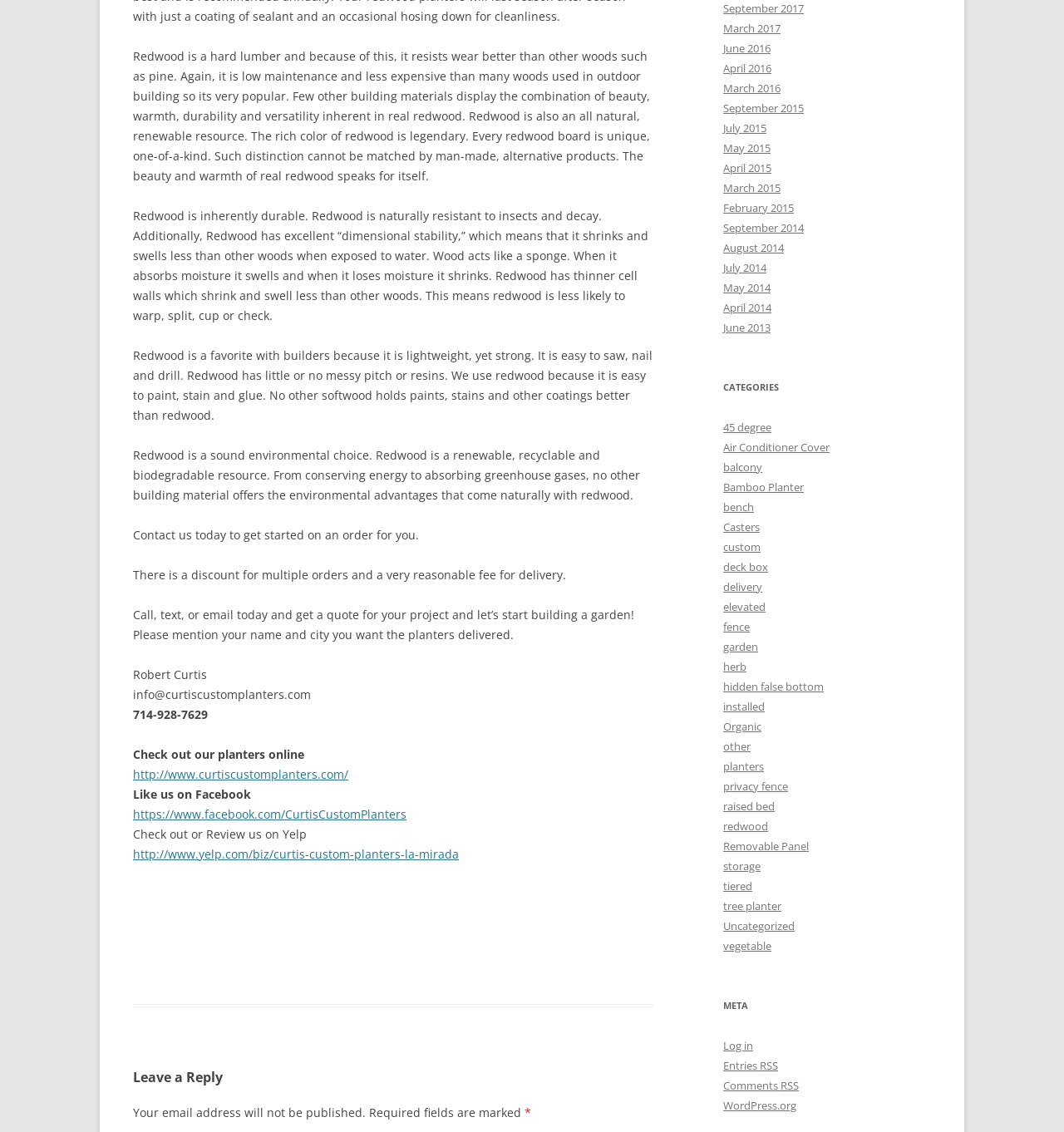Can you specify the bounding box coordinates of the area that needs to be clicked to fulfill the following instruction: "Check out or Review us on Yelp"?

[0.125, 0.73, 0.288, 0.743]